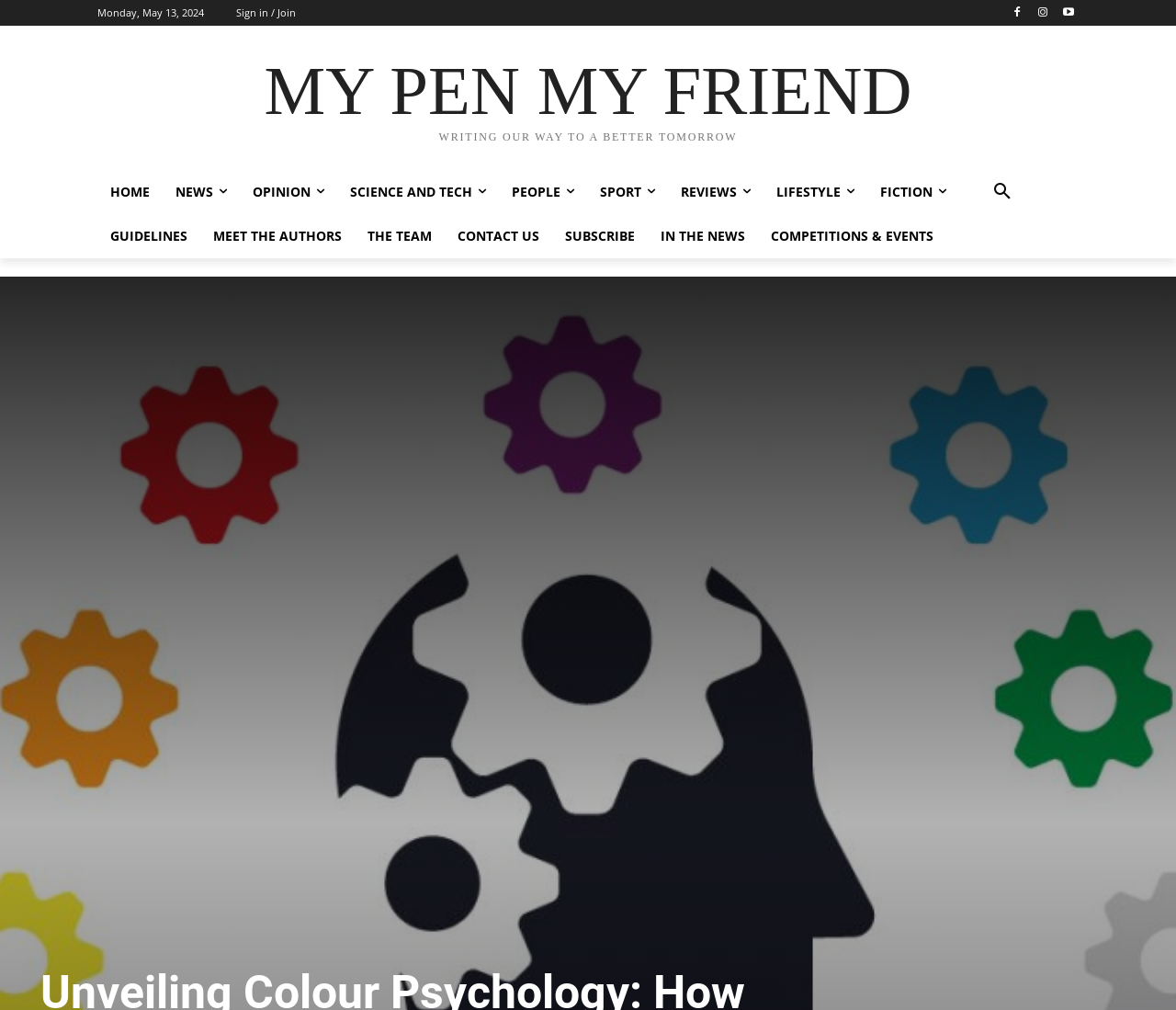Respond to the question below with a single word or phrase:
How many navigation links are there?

15